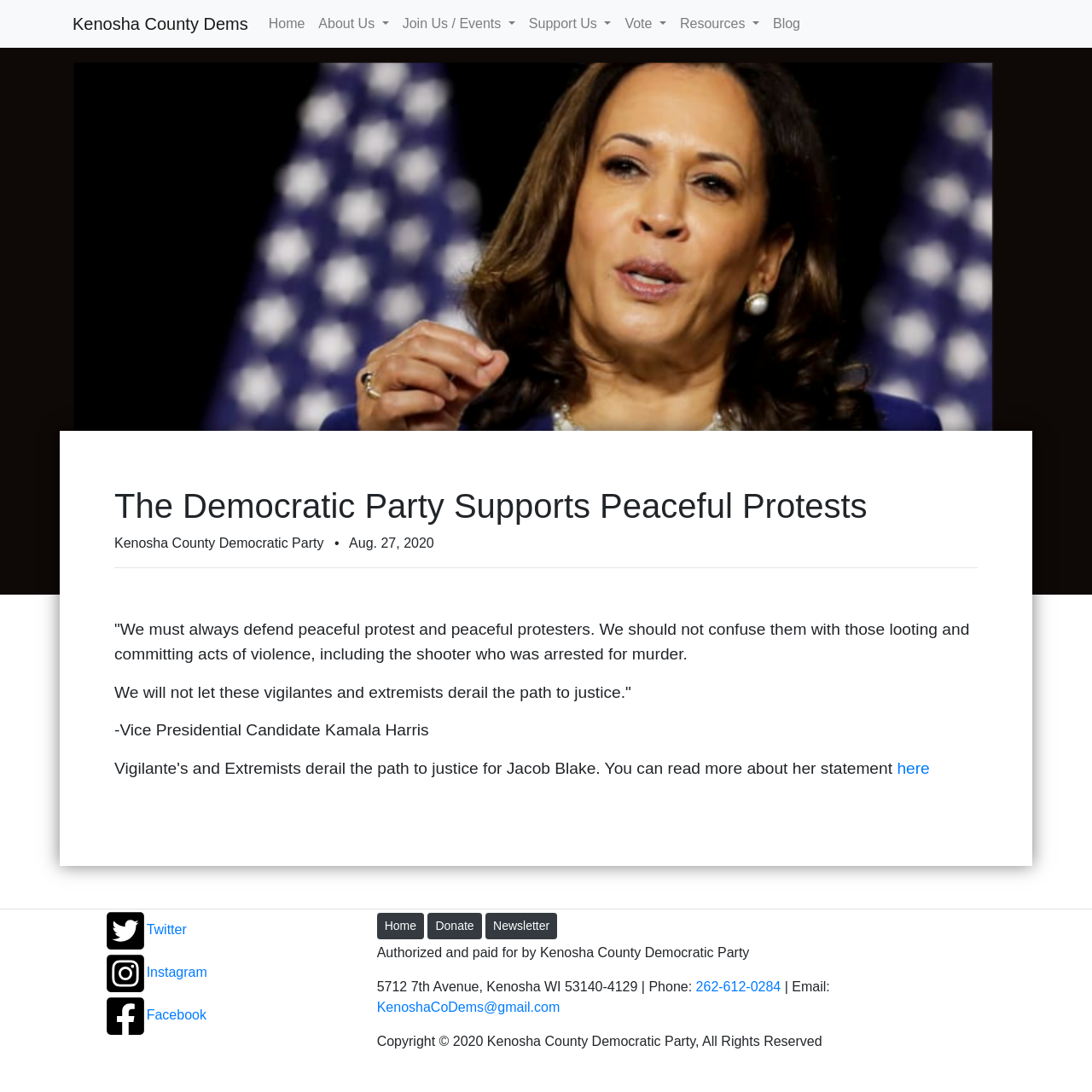Determine the bounding box coordinates for the element that should be clicked to follow this instruction: "Donate to the party". The coordinates should be given as four float numbers between 0 and 1, in the format [left, top, right, bottom].

[0.392, 0.836, 0.441, 0.86]